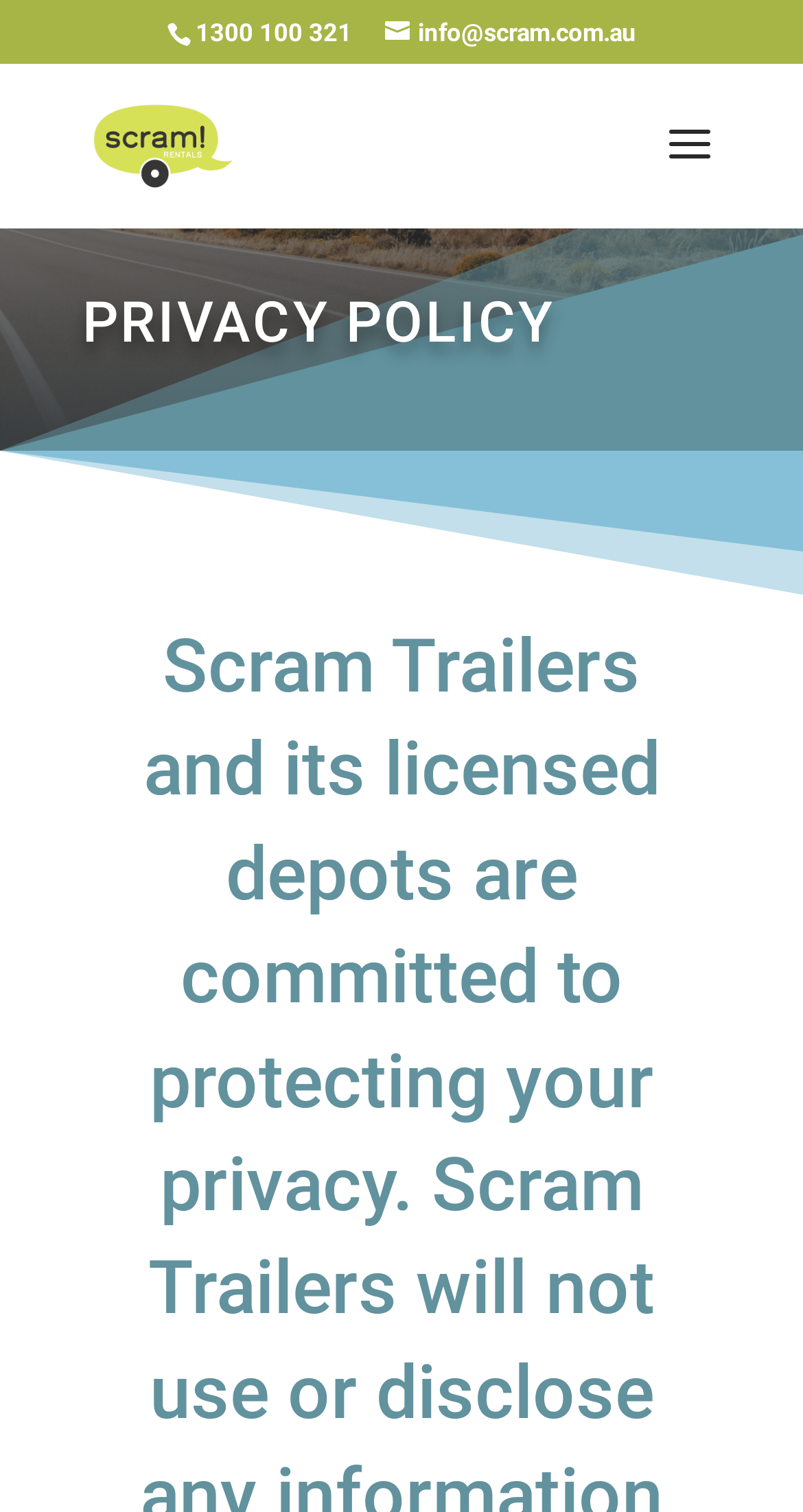Determine the bounding box coordinates of the UI element described by: "info@scram.com.au".

[0.479, 0.012, 0.792, 0.031]